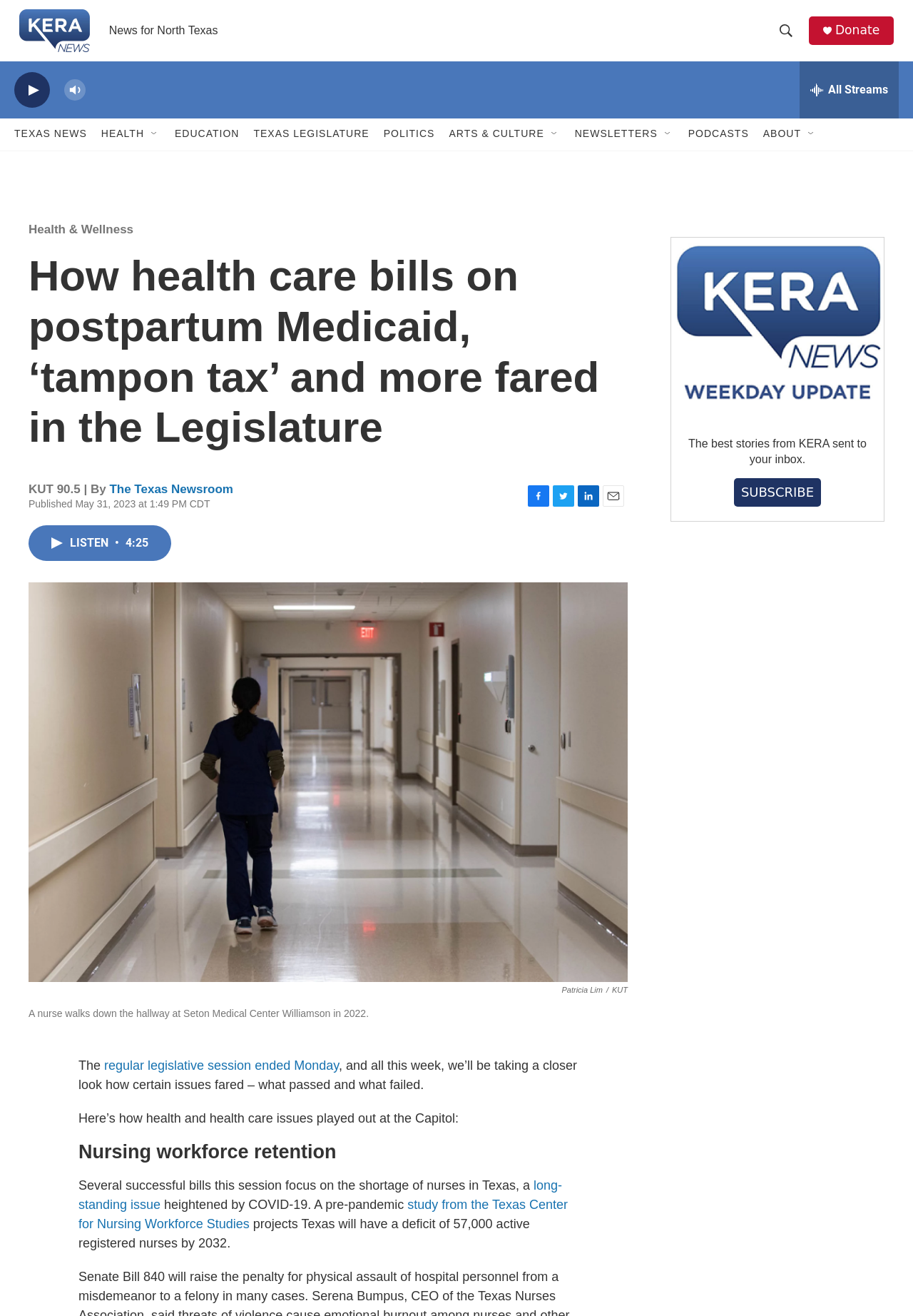Utilize the details in the image to thoroughly answer the following question: How many social media platforms are listed at the bottom of the article?

I found the answer by counting the number of social media platforms listed at the bottom of the article. There are links to Facebook, Twitter, LinkedIn, and Email, which corresponds to 4 social media platforms.